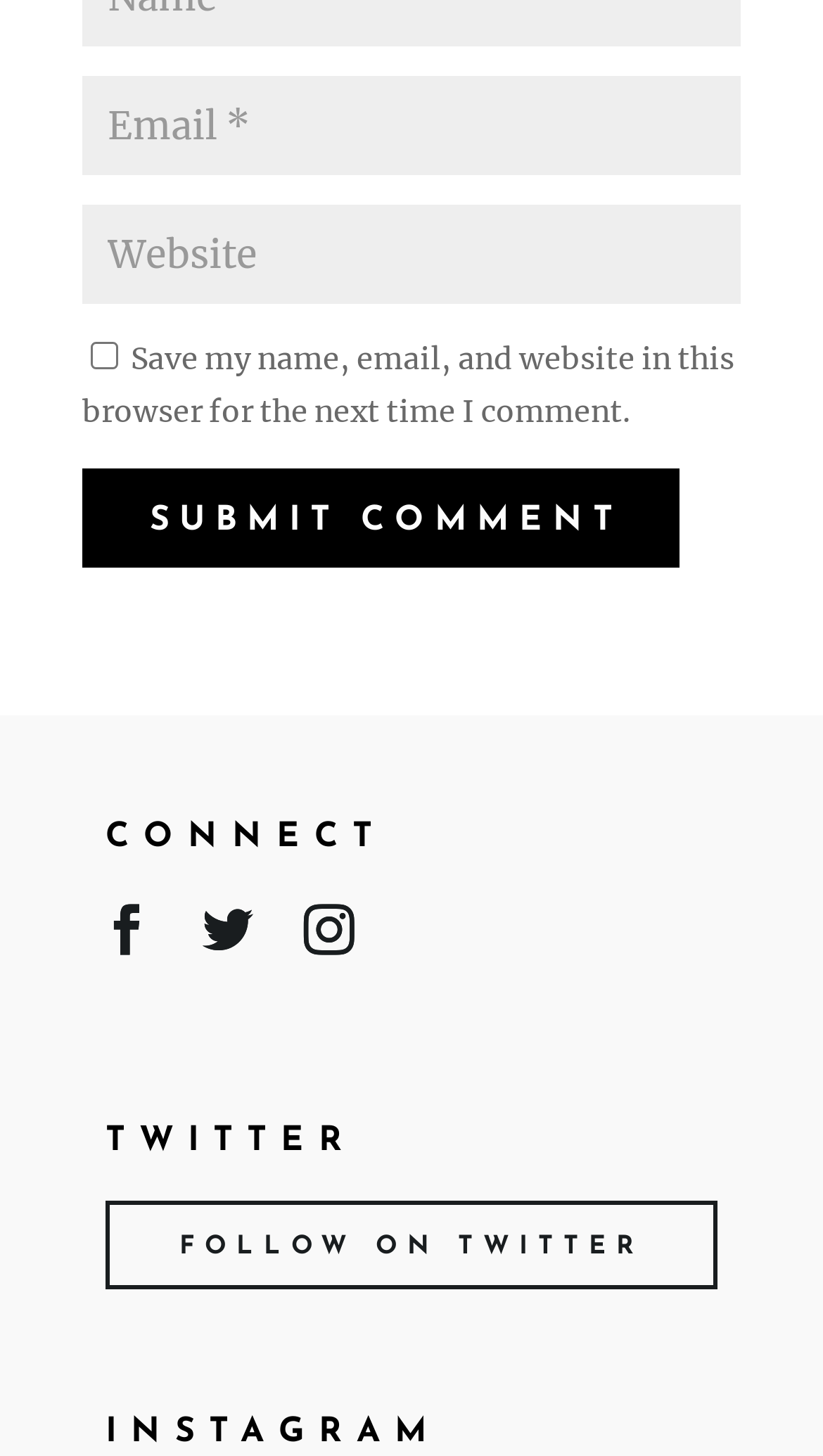Indicate the bounding box coordinates of the clickable region to achieve the following instruction: "Follow on Twitter."

[0.128, 0.825, 0.872, 0.885]